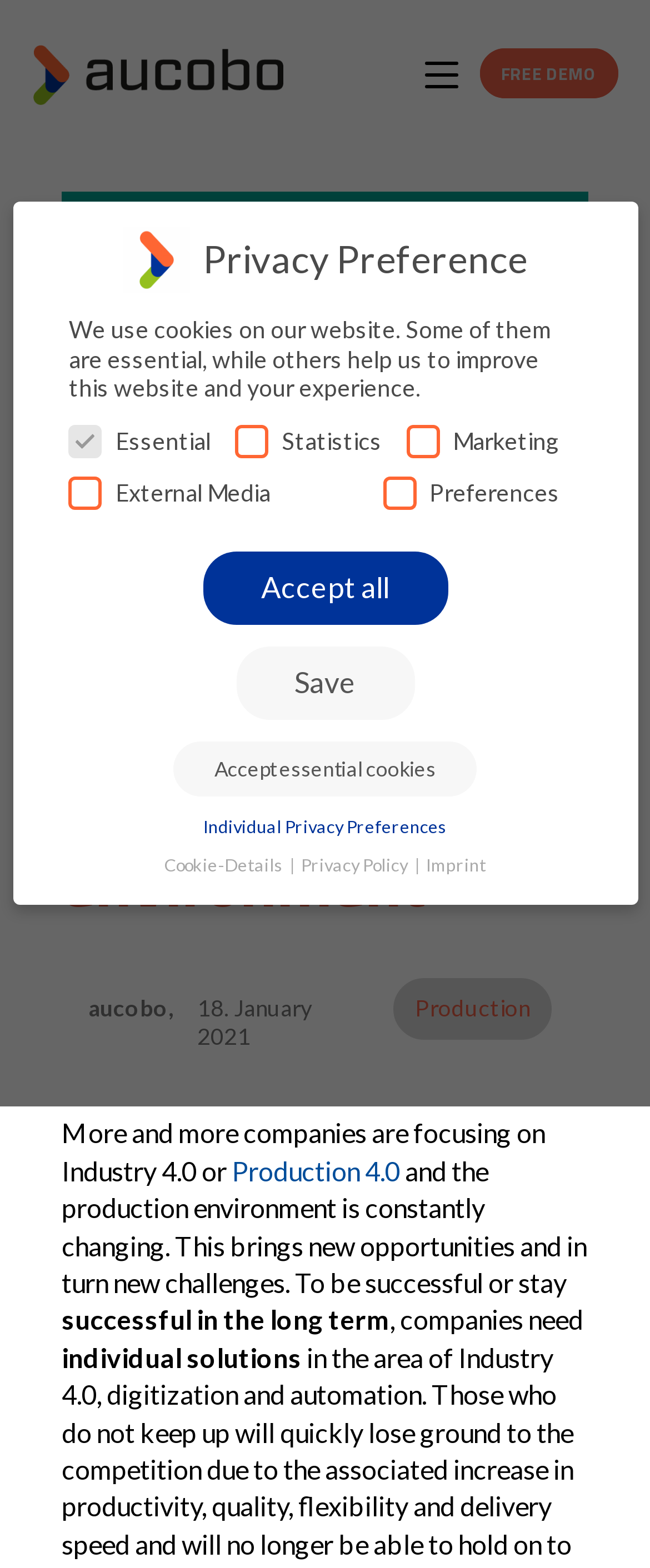Can you find the bounding box coordinates of the area I should click to execute the following instruction: "Click the 'Save' button"?

[0.363, 0.412, 0.637, 0.459]